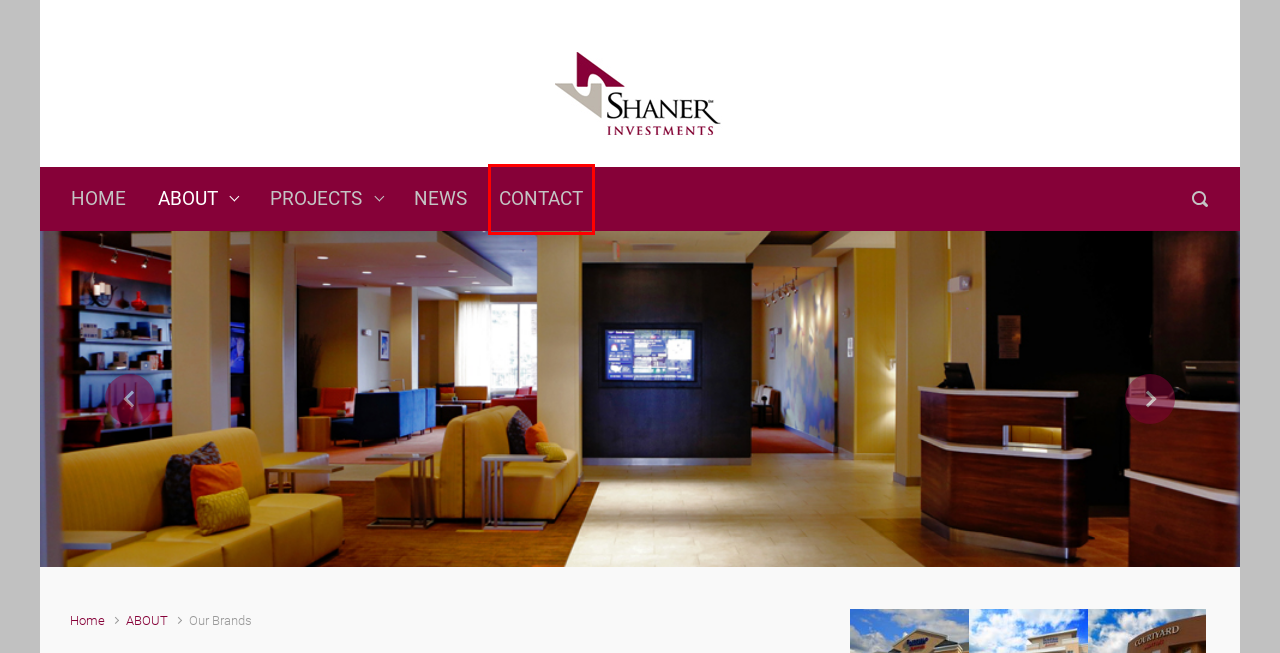You have a screenshot showing a webpage with a red bounding box around a UI element. Choose the webpage description that best matches the new page after clicking the highlighted element. Here are the options:
A. Terms of Service – Shaner Investments
B. Demolition Begins in Lock Haven – Shaner Investments
C. NEWS – Shaner Investments
D. CONTACT – Shaner Investments
E. Courtyard by Marriott Opens in Bridgeport, WV – Shaner Investments
F. PROJECTS – Shaner Investments
G. Shaner Investments – Shaner Investments
H. ABOUT – Shaner Investments

D